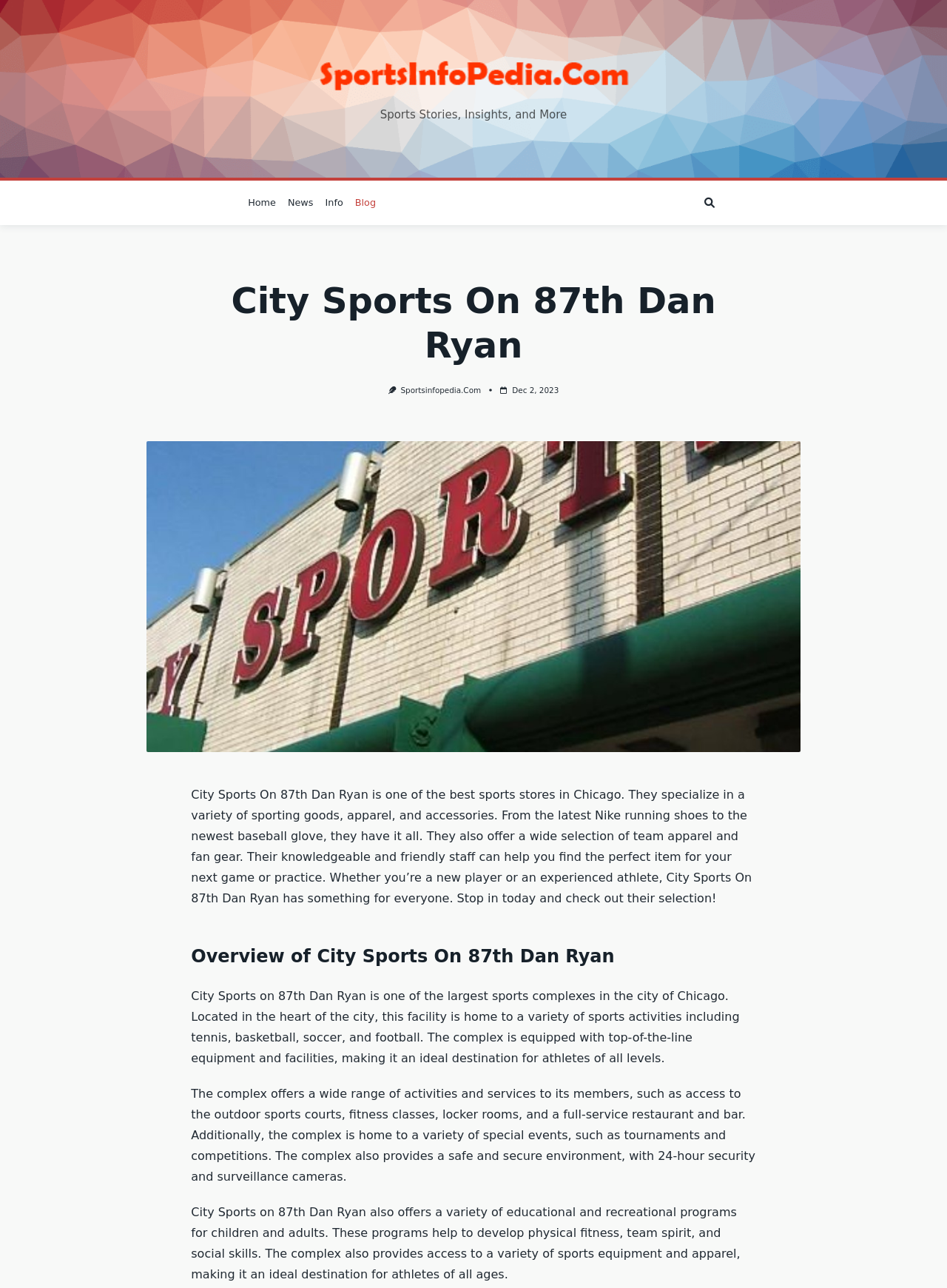What types of sports activities are available at the complex?
Could you give a comprehensive explanation in response to this question?

I found the answer by reading the StaticText element that describes the complex, which mentions that it is home to a variety of sports activities including tennis, basketball, soccer, and football.